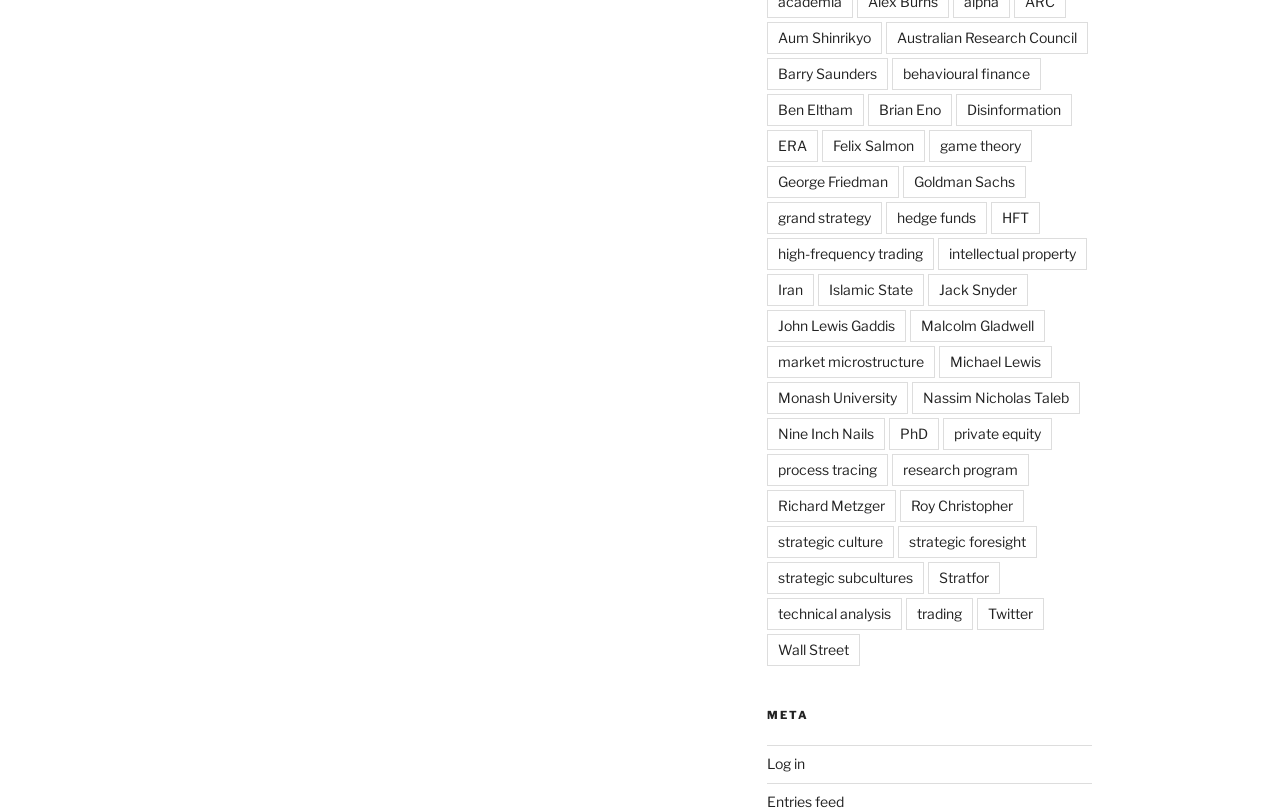Provide the bounding box coordinates, formatted as (top-left x, top-left y, bottom-right x, bottom-right y), with all values being floating point numbers between 0 and 1. Identify the bounding box of the UI element that matches the description: Nine Inch Nails

[0.599, 0.515, 0.691, 0.554]